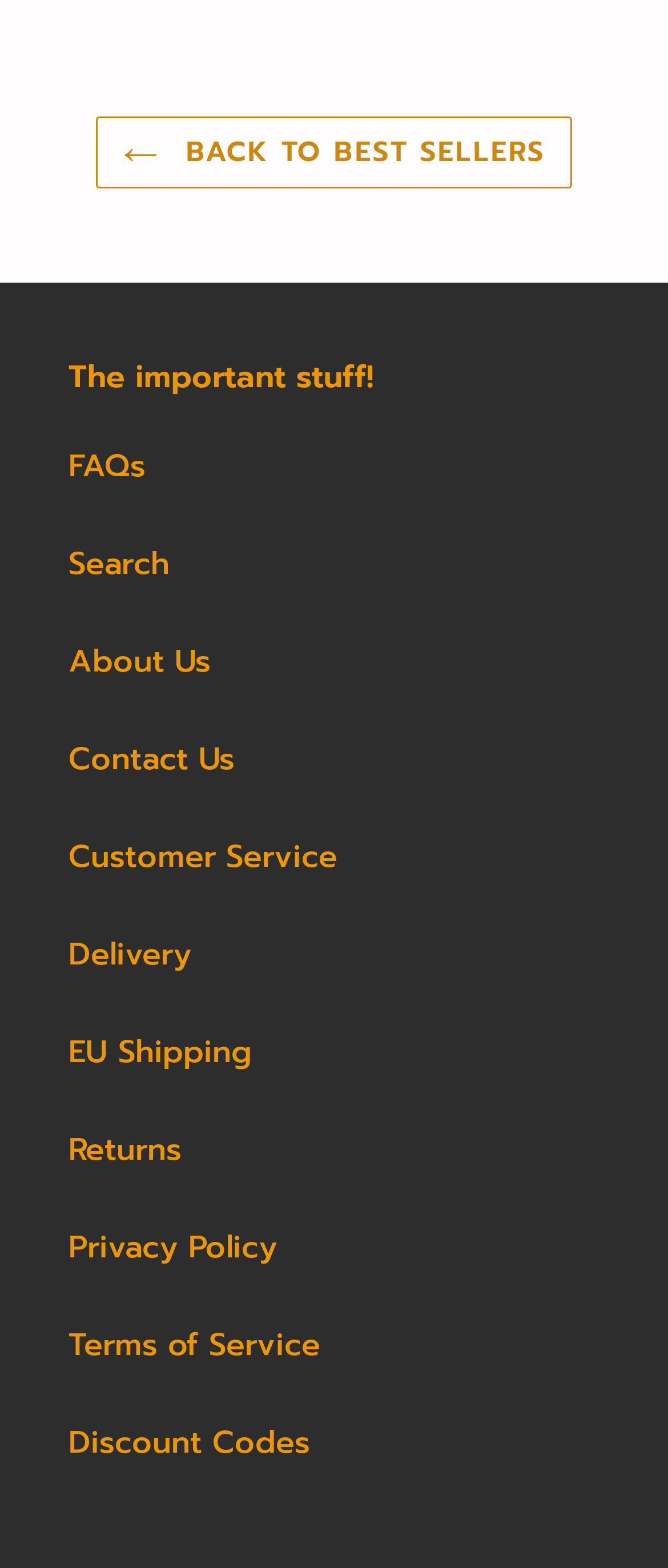What is the text above the links?
Refer to the image and answer the question using a single word or phrase.

The important stuff!